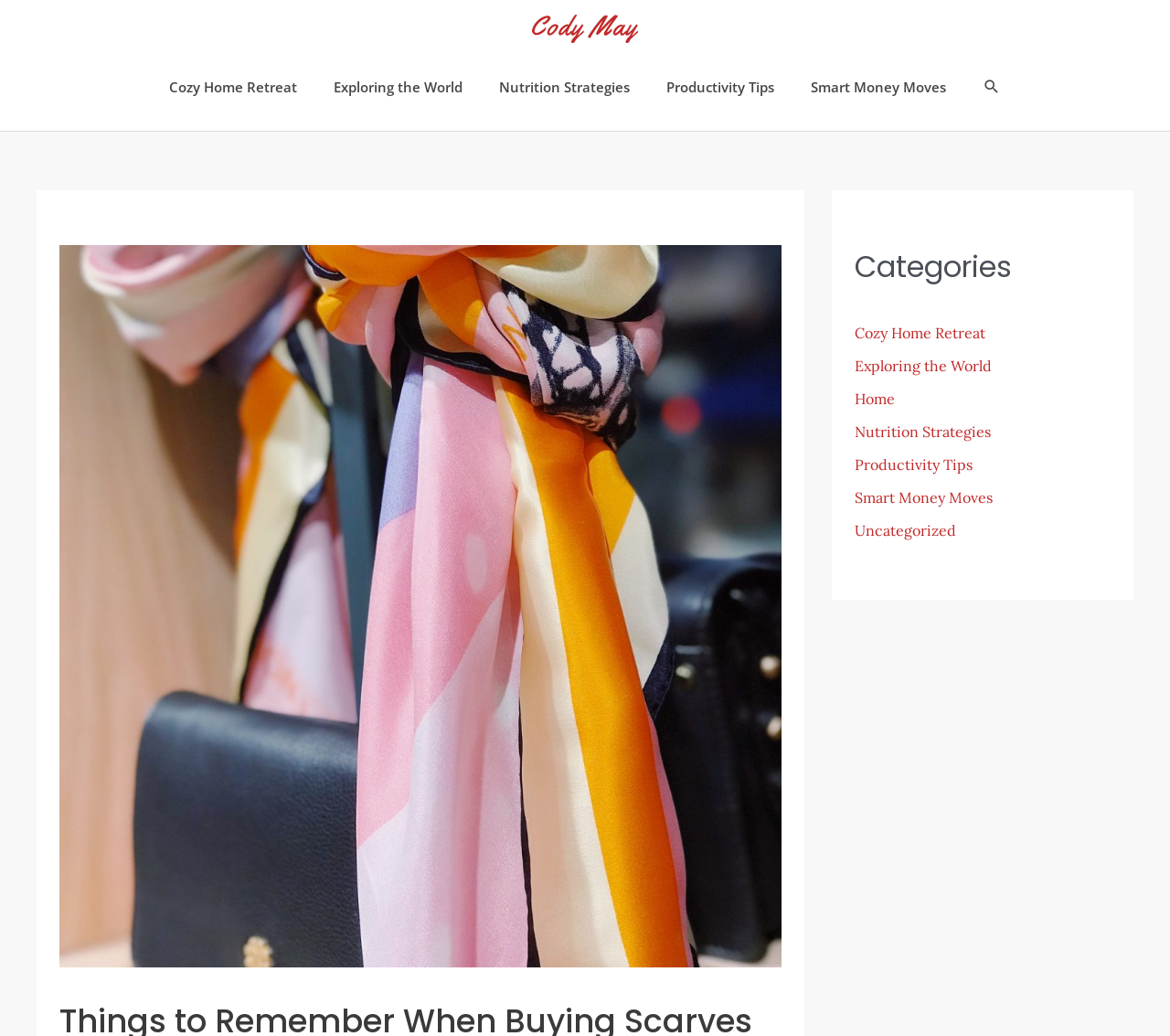Answer the question briefly using a single word or phrase: 
How many navigation links are at the top?

6